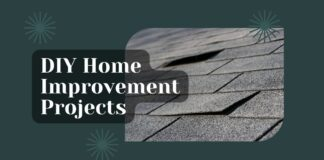Create a detailed narrative that captures the essence of the image.

The image features a close-up view of a textured roof, showcasing shingles that are slightly lifted, suggesting the need for attention or repair. Overlaying the image is bold and stylish text that reads "DIY Home Improvement Projects," framed within a distinctively shaped background. The color palette is modern, with contrasting elements that highlight the theme of home improvement. This visual likely accompanies an article focused on practical DIY projects that homeowners can undertake to enhance their living spaces. The overall aesthetic blends functionality with contemporary design, appealing to those interested in home maintenance and improvement tips.